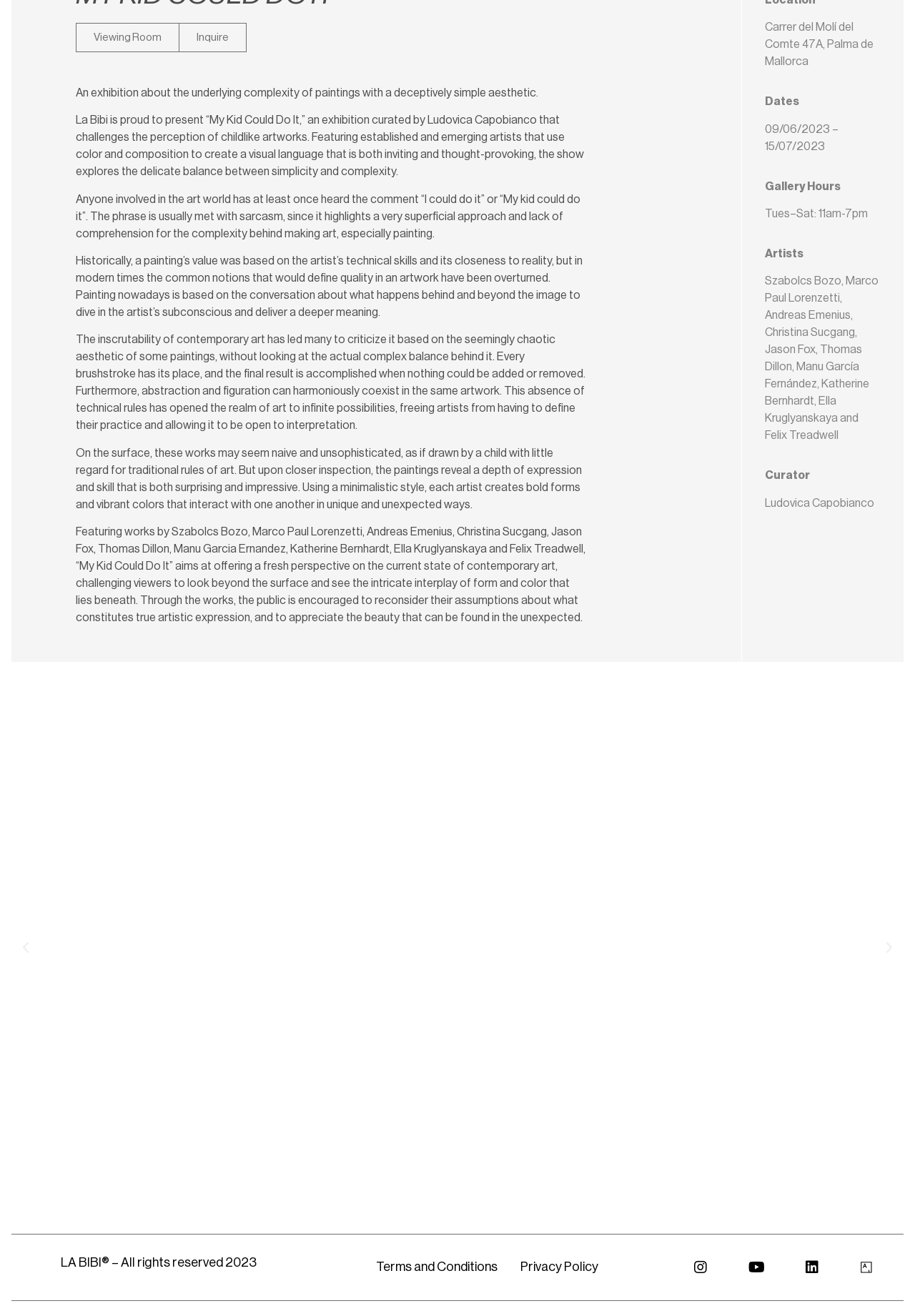Give a one-word or short-phrase answer to the following question: 
What is the name of the gallery?

La Bibi